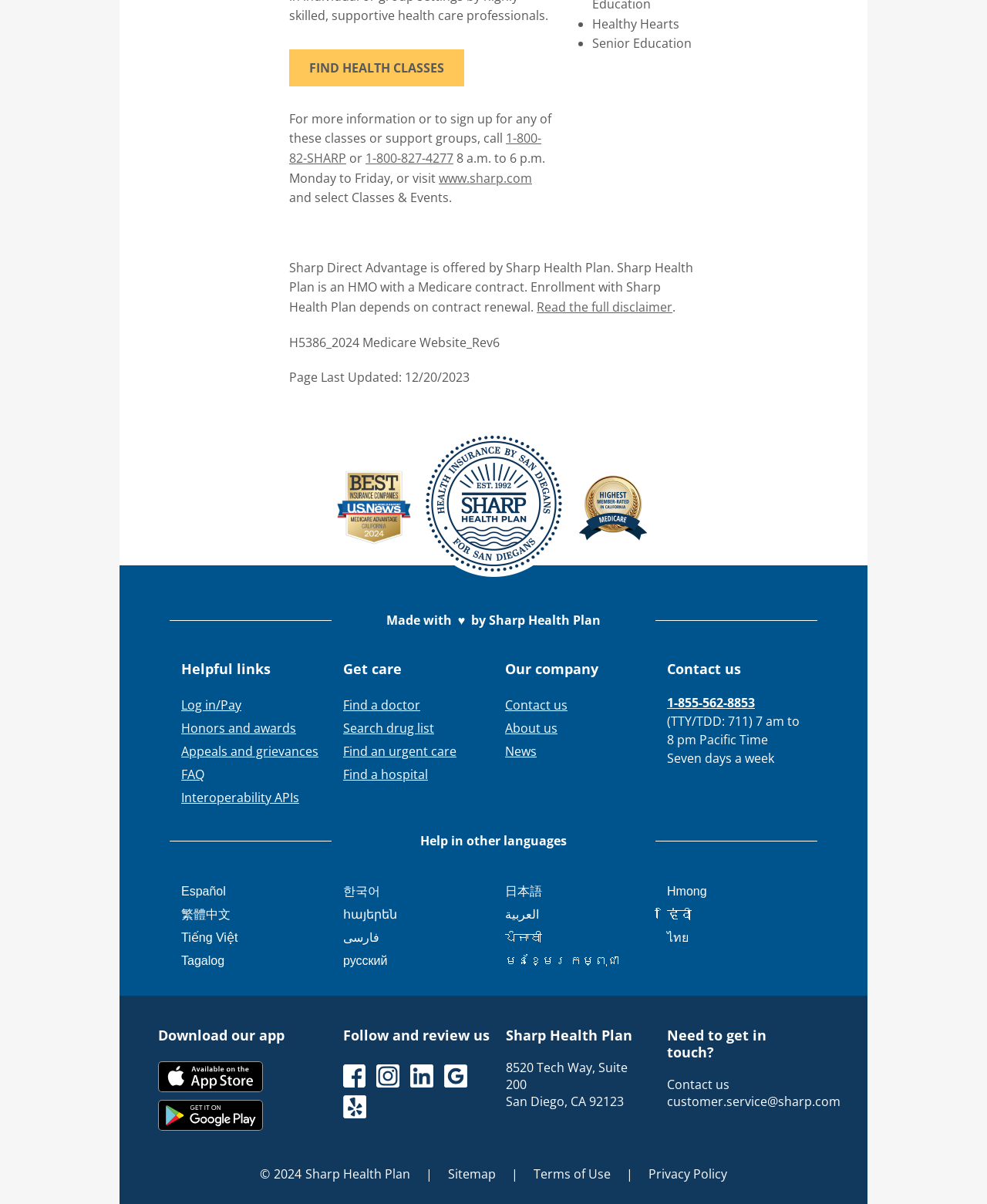Please locate the clickable area by providing the bounding box coordinates to follow this instruction: "Download Sharp Health Plan on App Store".

[0.16, 0.881, 0.335, 0.913]